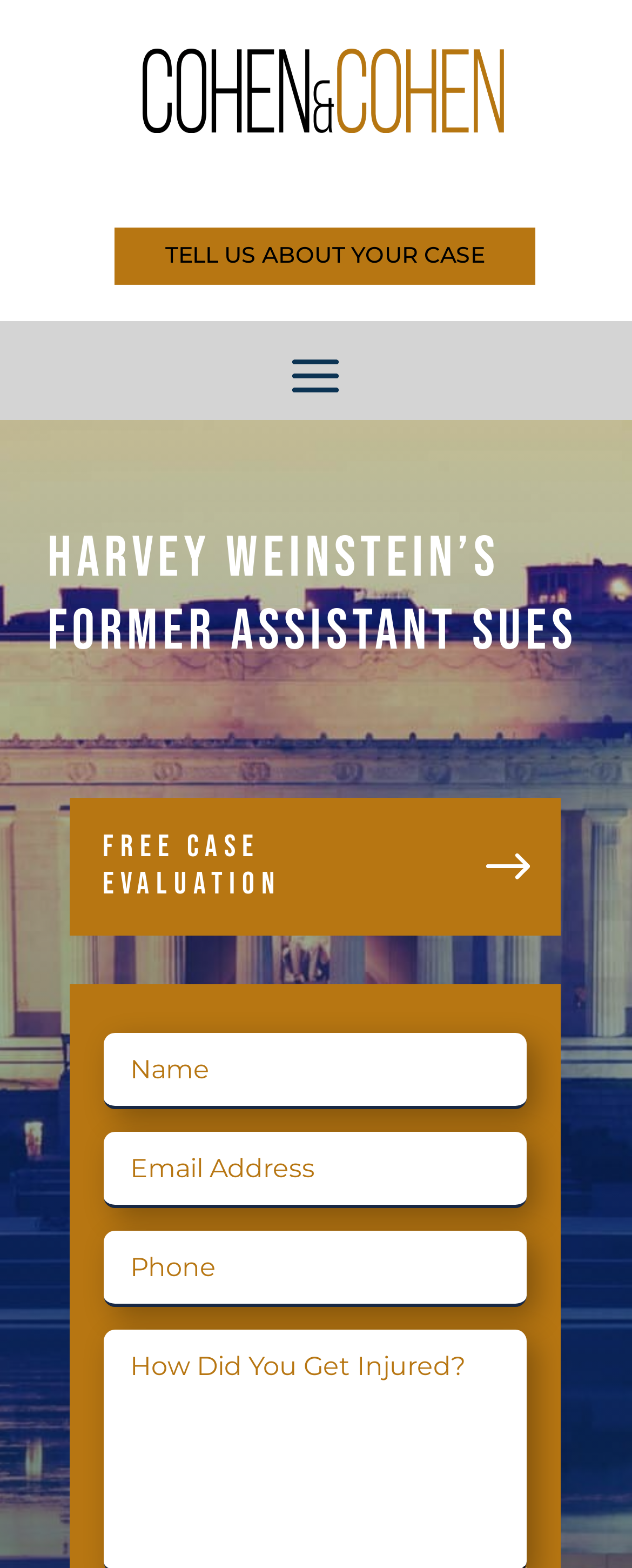Please answer the following question using a single word or phrase: 
What is the position of the 'FREE Case evaluation' heading?

Middle